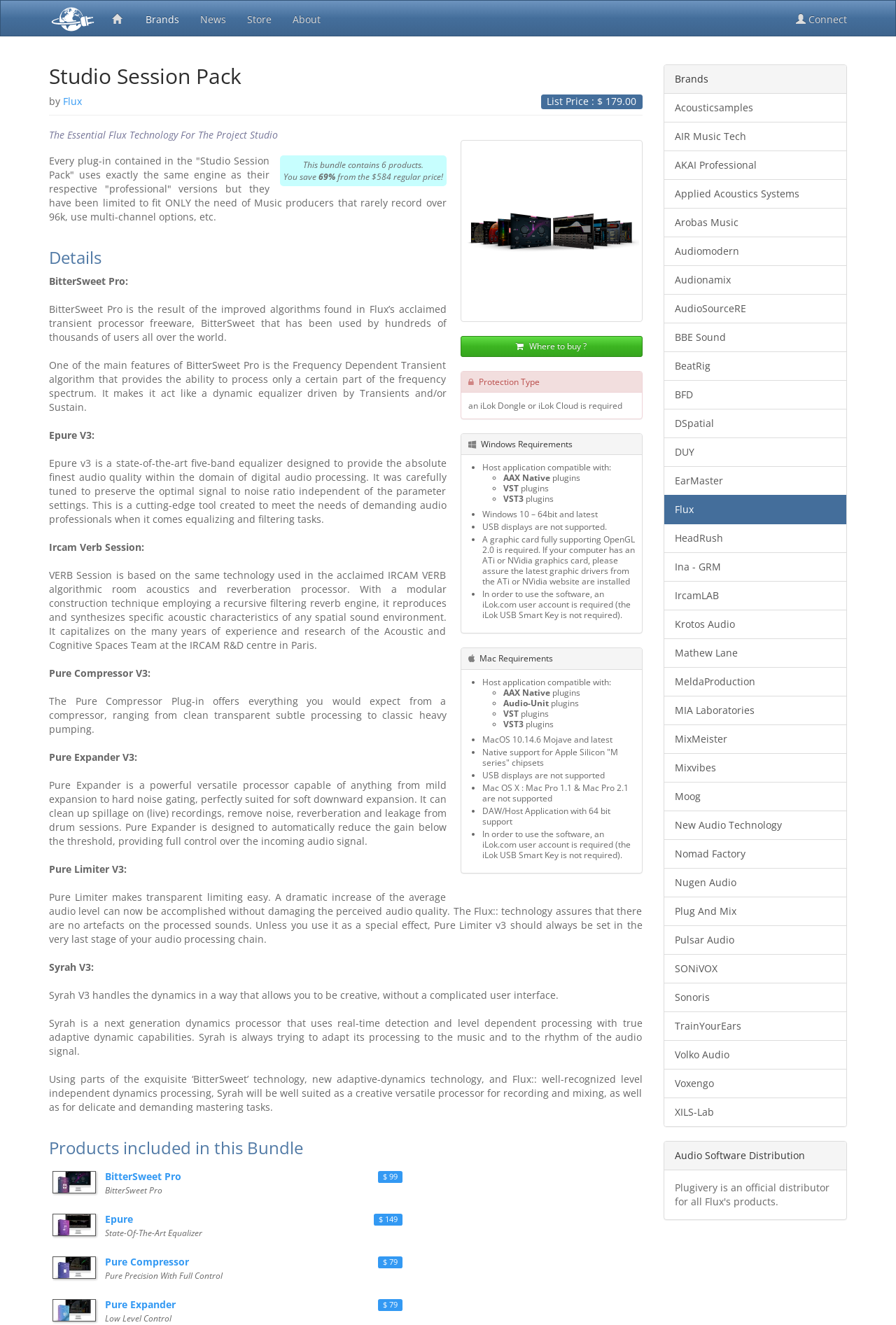Indicate the bounding box coordinates of the element that must be clicked to execute the instruction: "Learn more about the BitterSweet Pro". The coordinates should be given as four float numbers between 0 and 1, i.e., [left, top, right, bottom].

[0.055, 0.207, 0.143, 0.217]